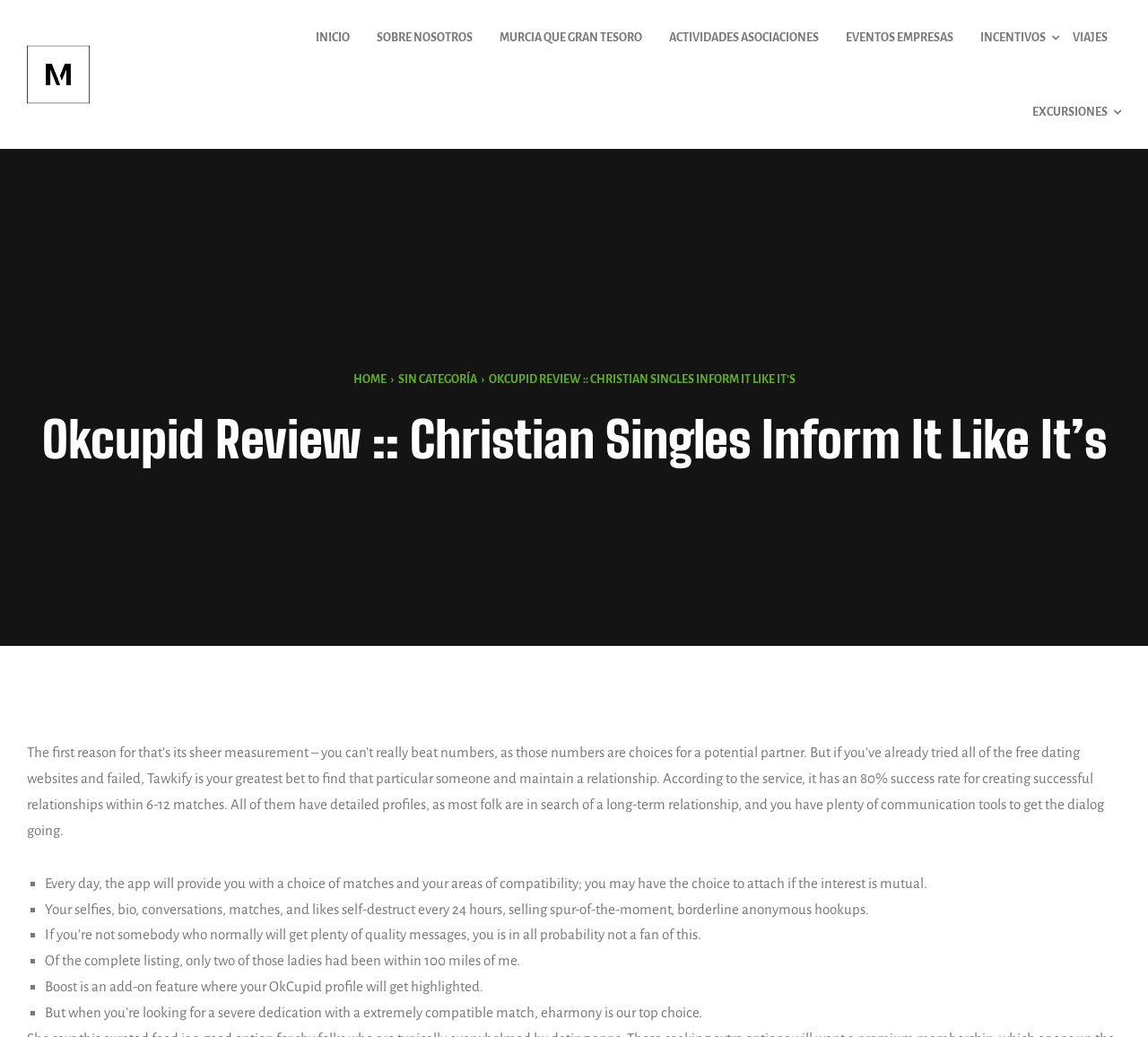Provide the bounding box coordinates of the HTML element described by the text: "Murcia que gran Tesoro". The coordinates should be in the format [left, top, right, bottom] with values between 0 and 1.

[0.423, 0.0, 0.571, 0.072]